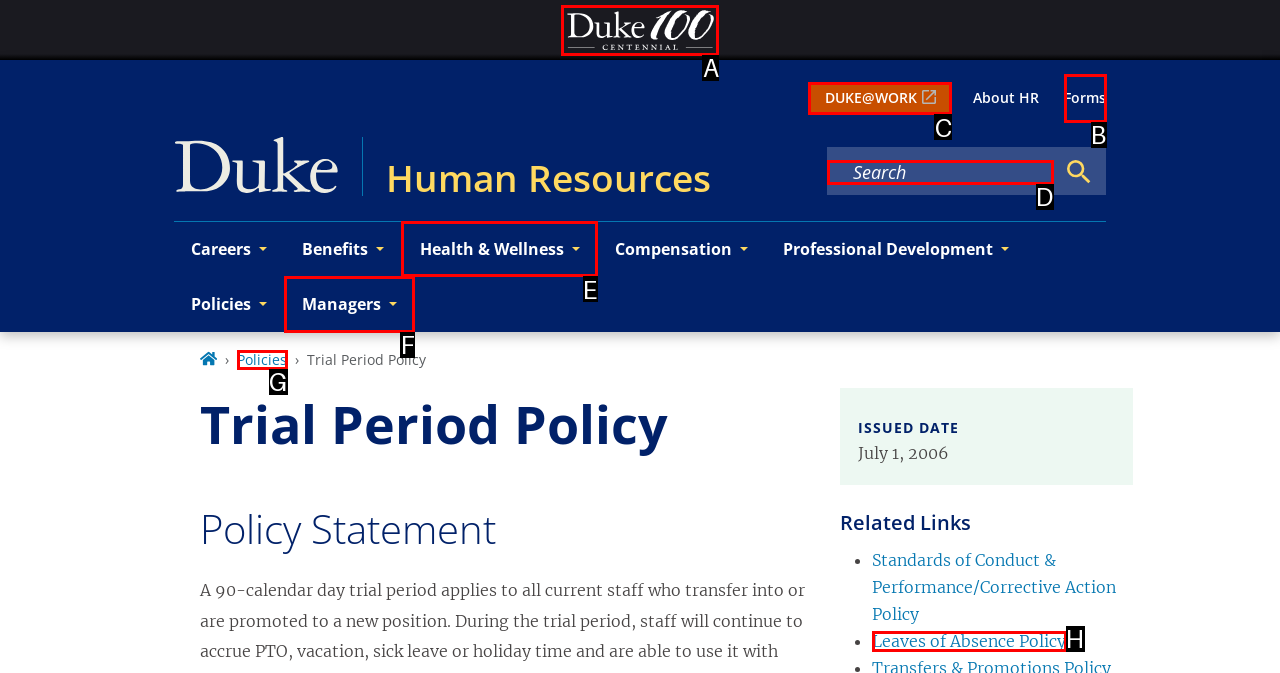Identify the UI element that corresponds to this description: aria-label="Search keywords" name="q" placeholder="Search"
Respond with the letter of the correct option.

D